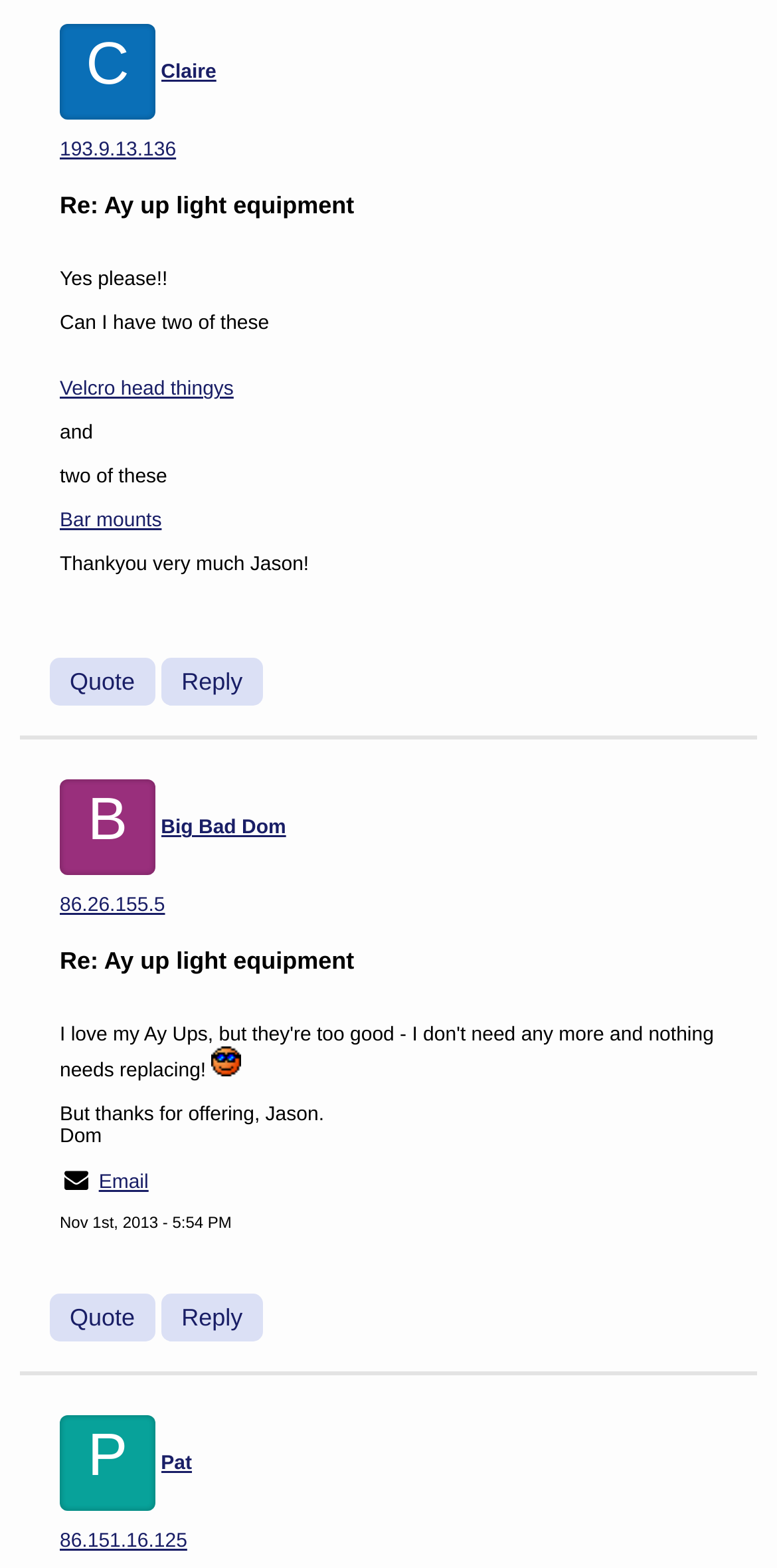Find the bounding box coordinates for the area you need to click to carry out the instruction: "View messages from Claire". The coordinates should be four float numbers between 0 and 1, indicated as [left, top, right, bottom].

[0.207, 0.04, 0.643, 0.054]